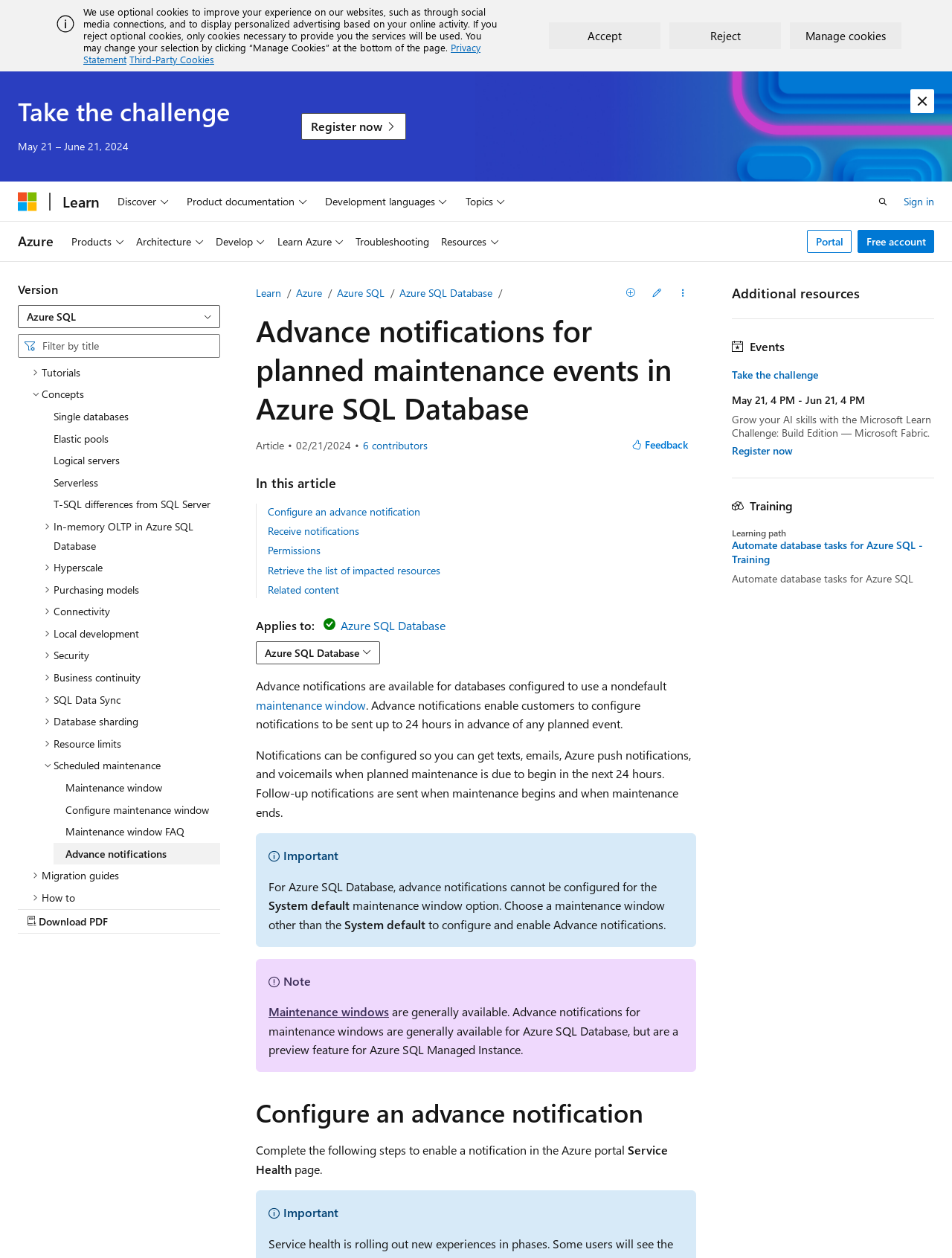What is the purpose of the 'Search' combobox?
Refer to the image and give a detailed answer to the question.

The 'Search' combobox is located at the top of the webpage, and it allows users to search for specific topics or keywords on the website. It is a text input field with a dropdown list of search results.